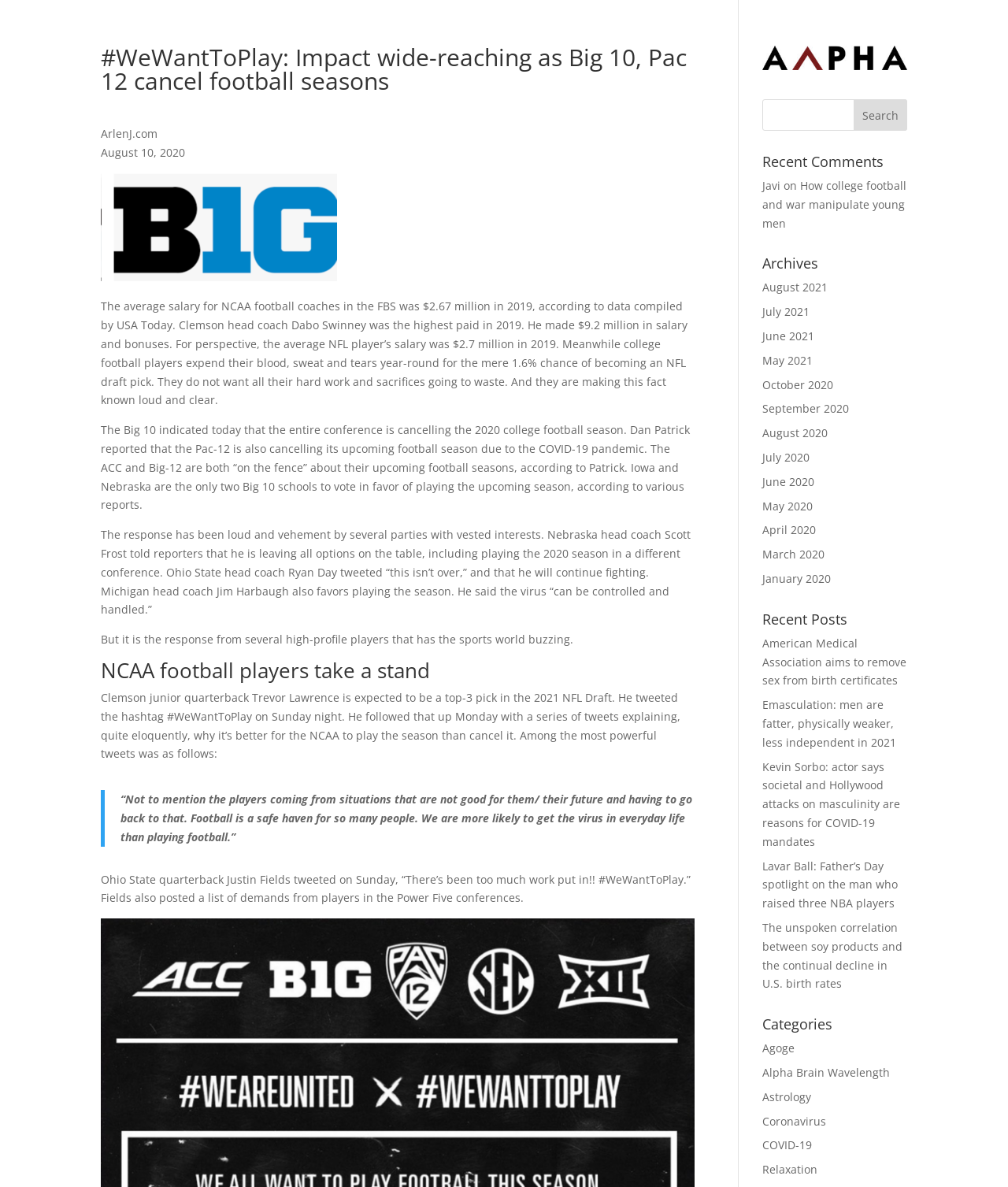Identify the bounding box coordinates of the clickable region required to complete the instruction: "Read recent posts". The coordinates should be given as four float numbers within the range of 0 and 1, i.e., [left, top, right, bottom].

[0.756, 0.515, 0.9, 0.534]